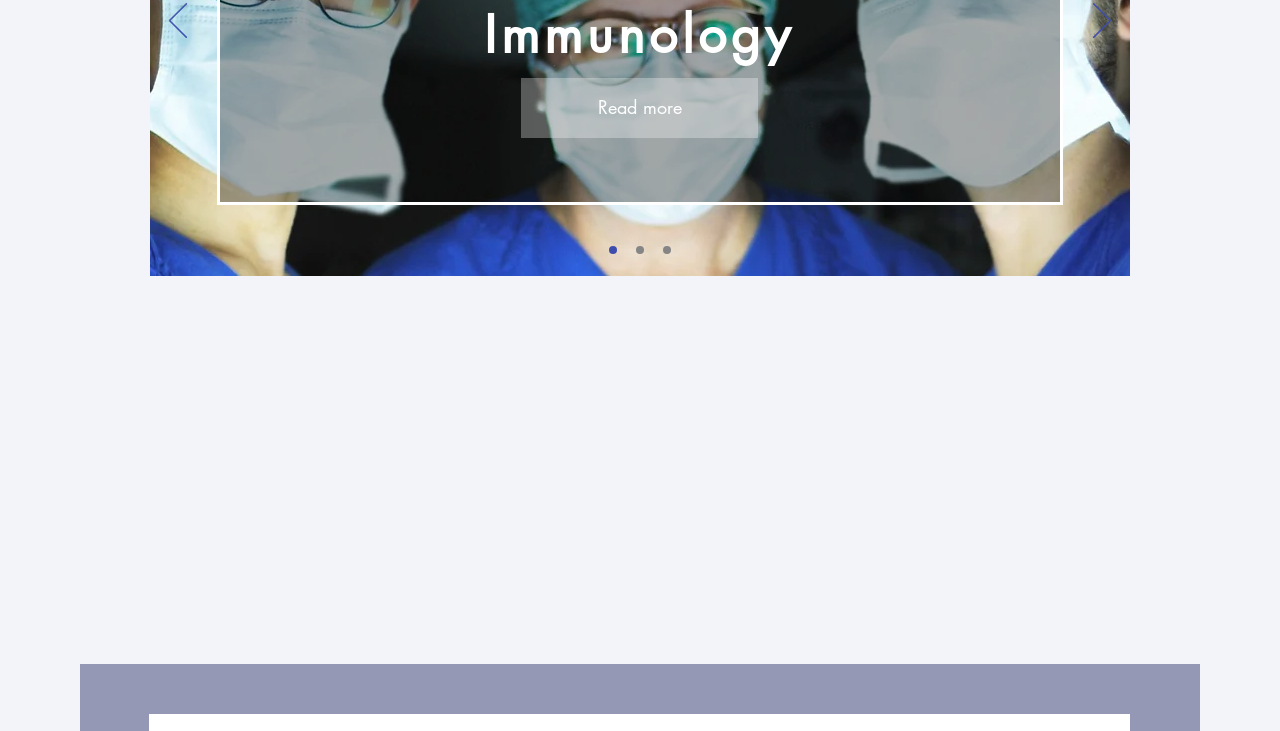Please determine the bounding box coordinates for the UI element described here. Use the format (top-left x, top-left y, bottom-right x, bottom-right y) with values bounded between 0 and 1: Read more

[0.407, 0.107, 0.592, 0.189]